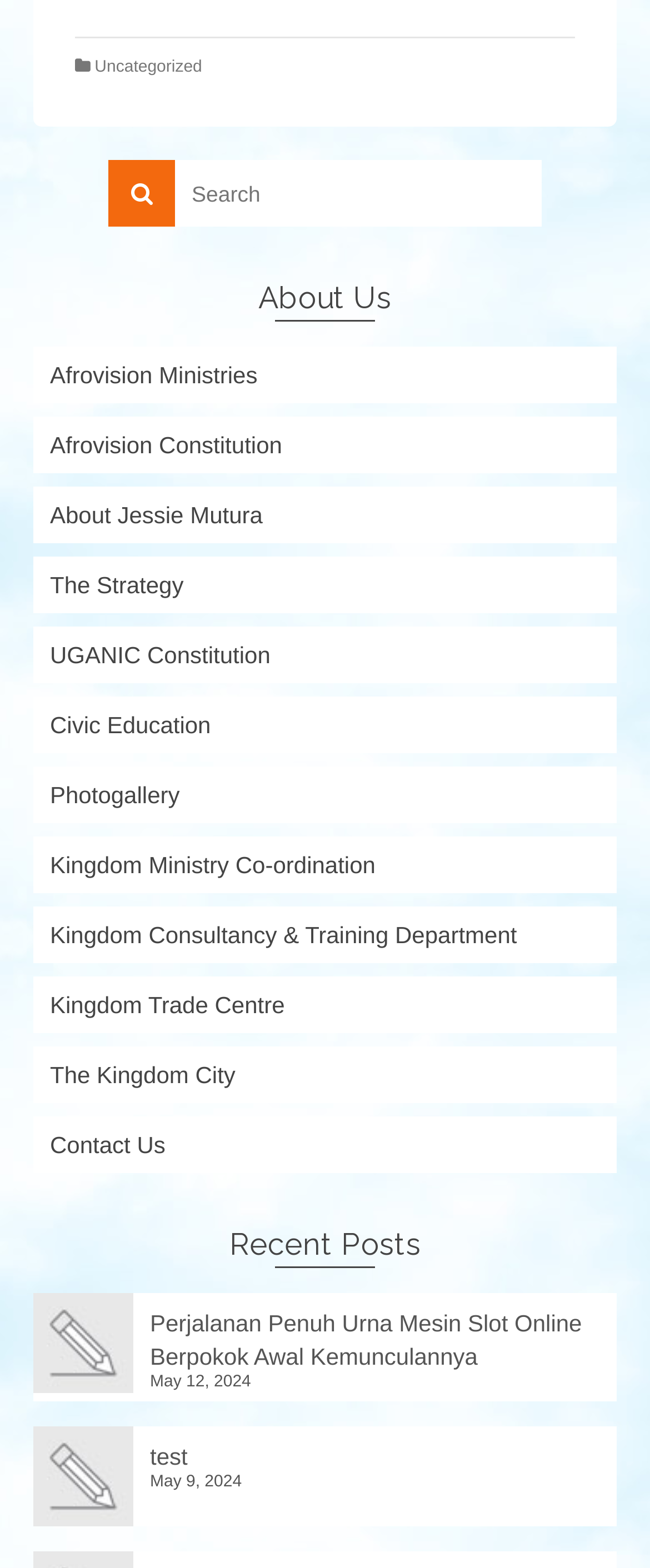Locate the bounding box coordinates of the segment that needs to be clicked to meet this instruction: "go to About Us page".

[0.051, 0.176, 0.949, 0.21]